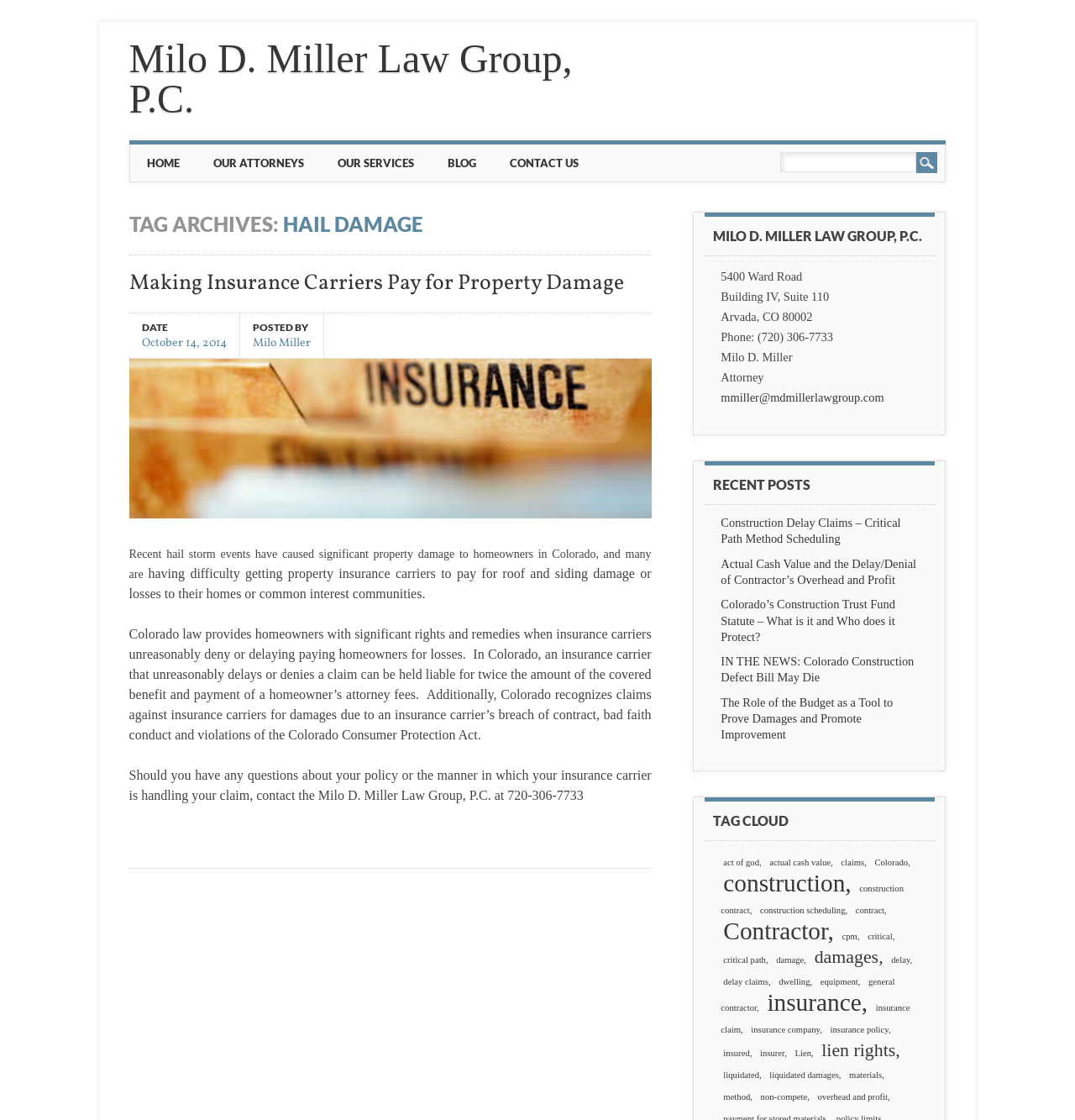What is the name of the law group?
Using the image as a reference, give an elaborate response to the question.

I found the answer by looking at the top of the webpage, where the main heading is located. The text 'Milo D. Miller Law Group, P.C.' is prominently displayed, indicating that it is the name of the law group.